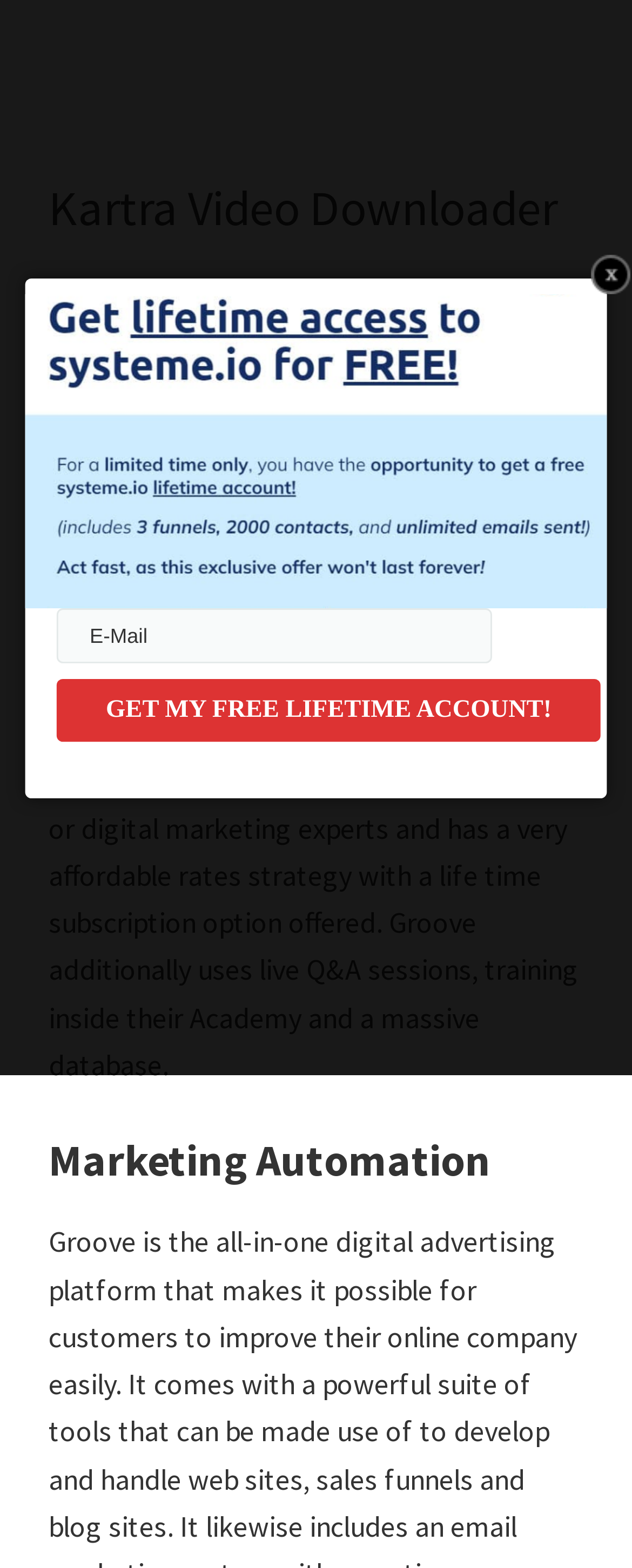Provide a brief response to the question below using a single word or phrase: 
What is the purpose of the 'GET MY FREE LIFETIME ACCOUNT!' button?

To get a free lifetime account